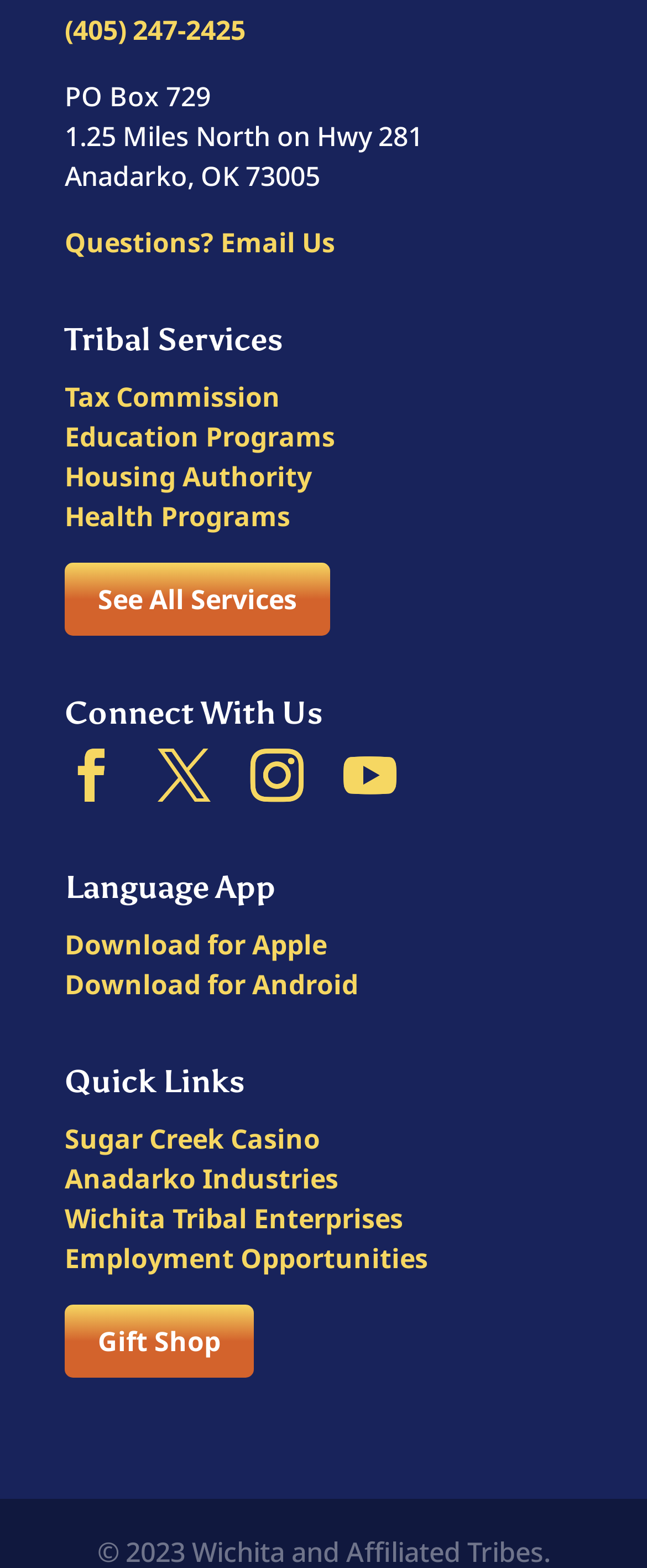Respond to the question with just a single word or phrase: 
What is the phone number?

(405) 247-2425